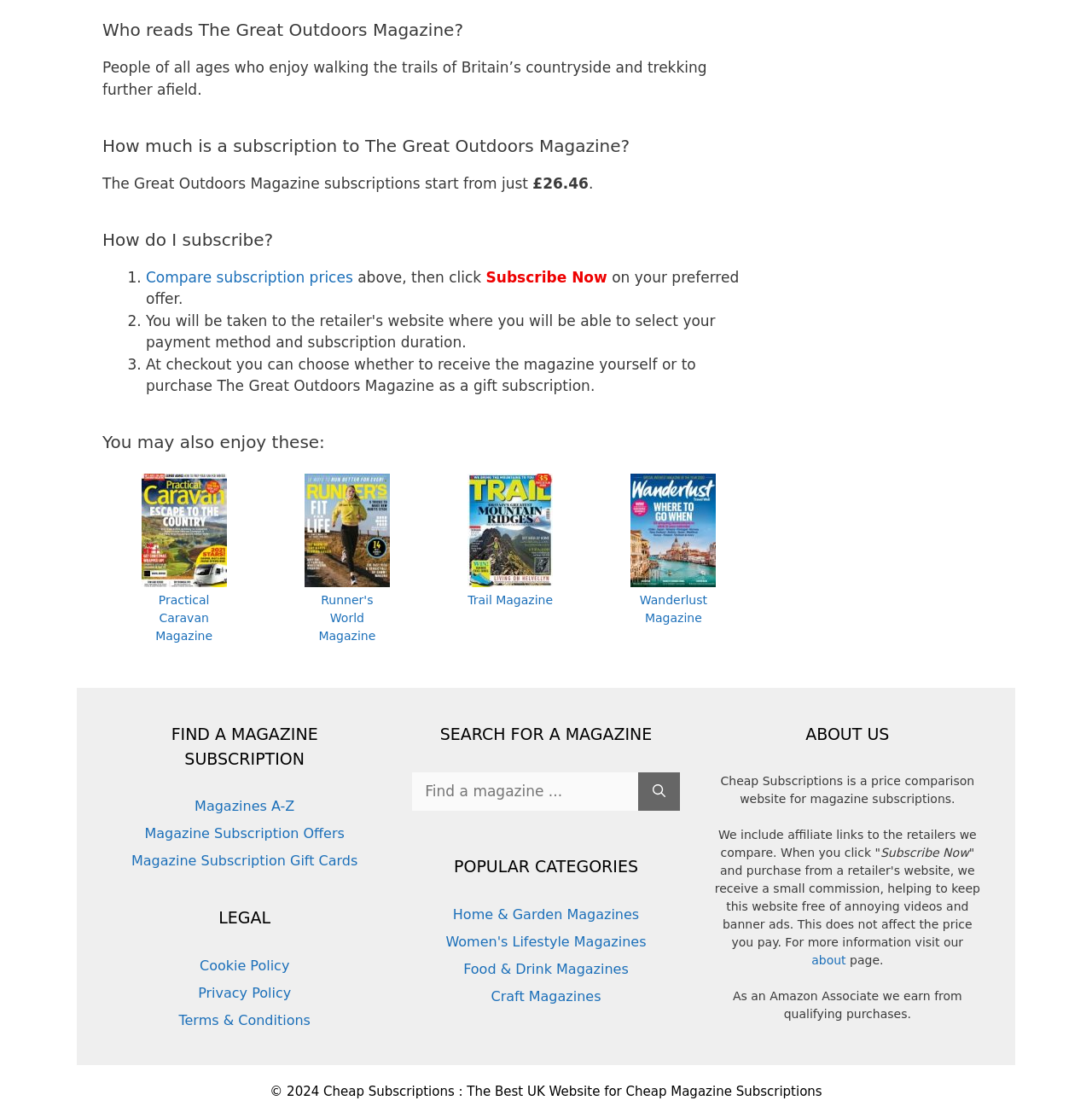Provide the bounding box coordinates in the format (top-left x, top-left y, bottom-right x, bottom-right y). All values are floating point numbers between 0 and 1. Determine the bounding box coordinate of the UI element described as: Cheap Magazine Subscriptions

[0.573, 0.969, 0.753, 0.983]